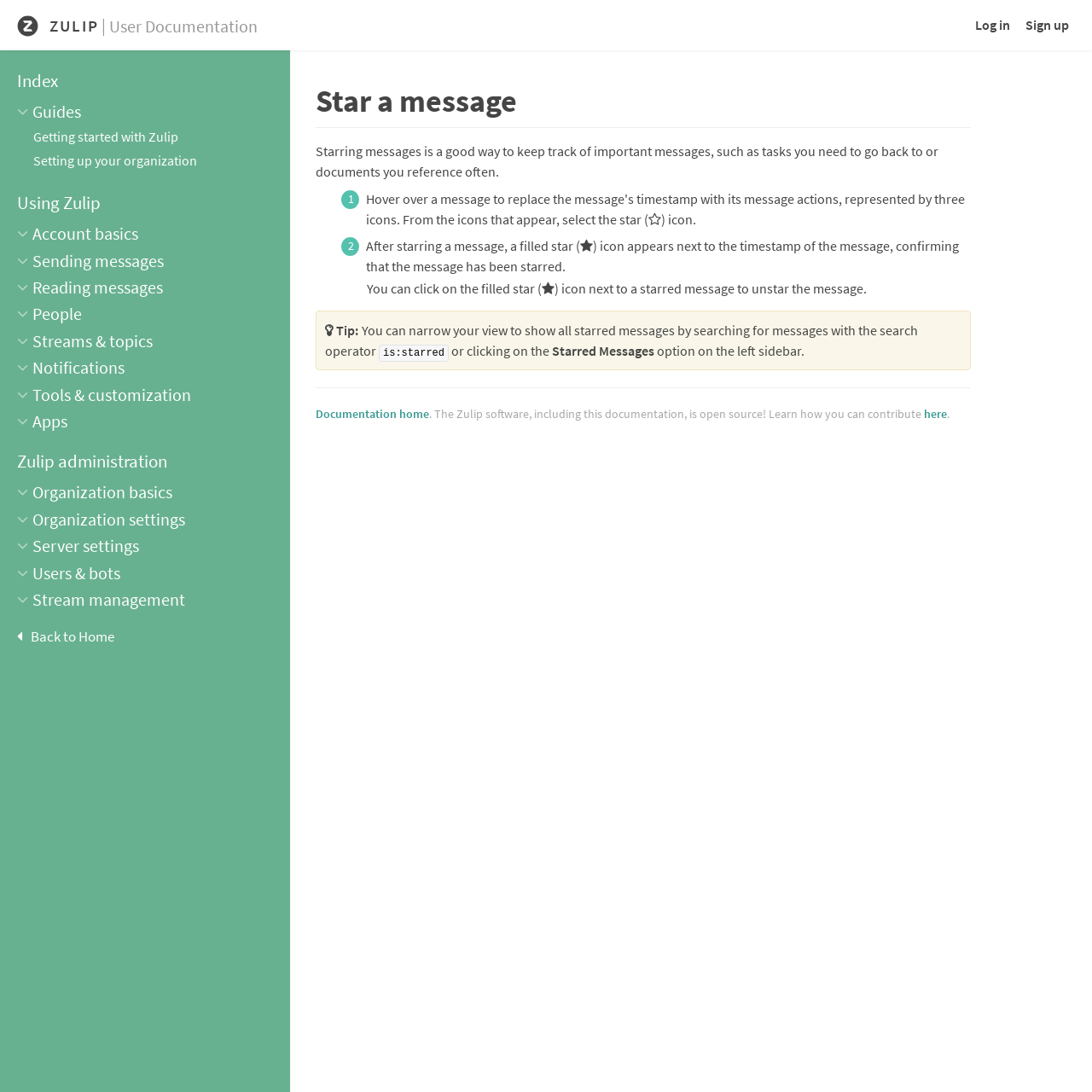What is the purpose of the 'Back to Home' link?
Using the visual information, reply with a single word or short phrase.

To go back to the home page